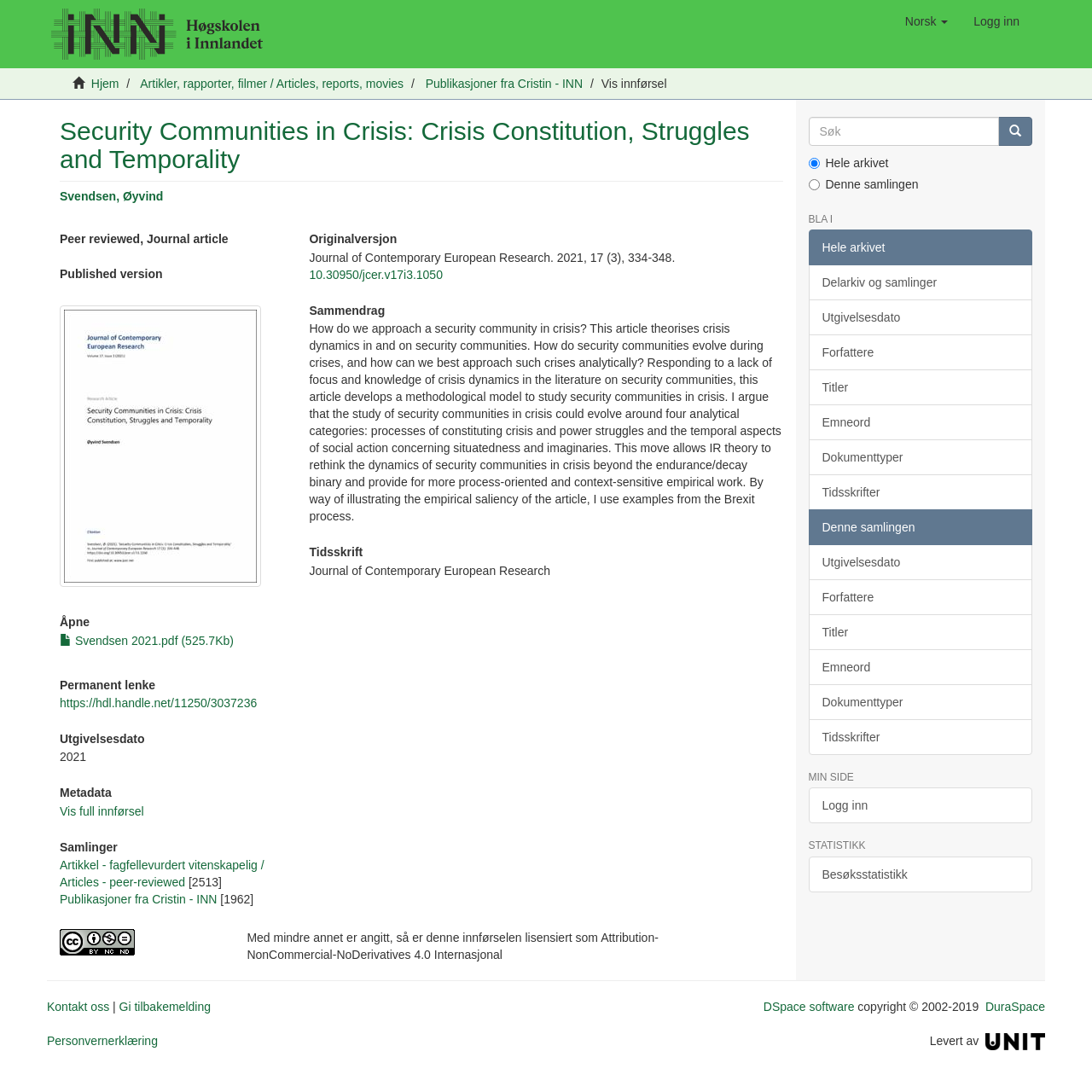Provide the bounding box coordinates of the area you need to click to execute the following instruction: "Click the Post Comment button".

None